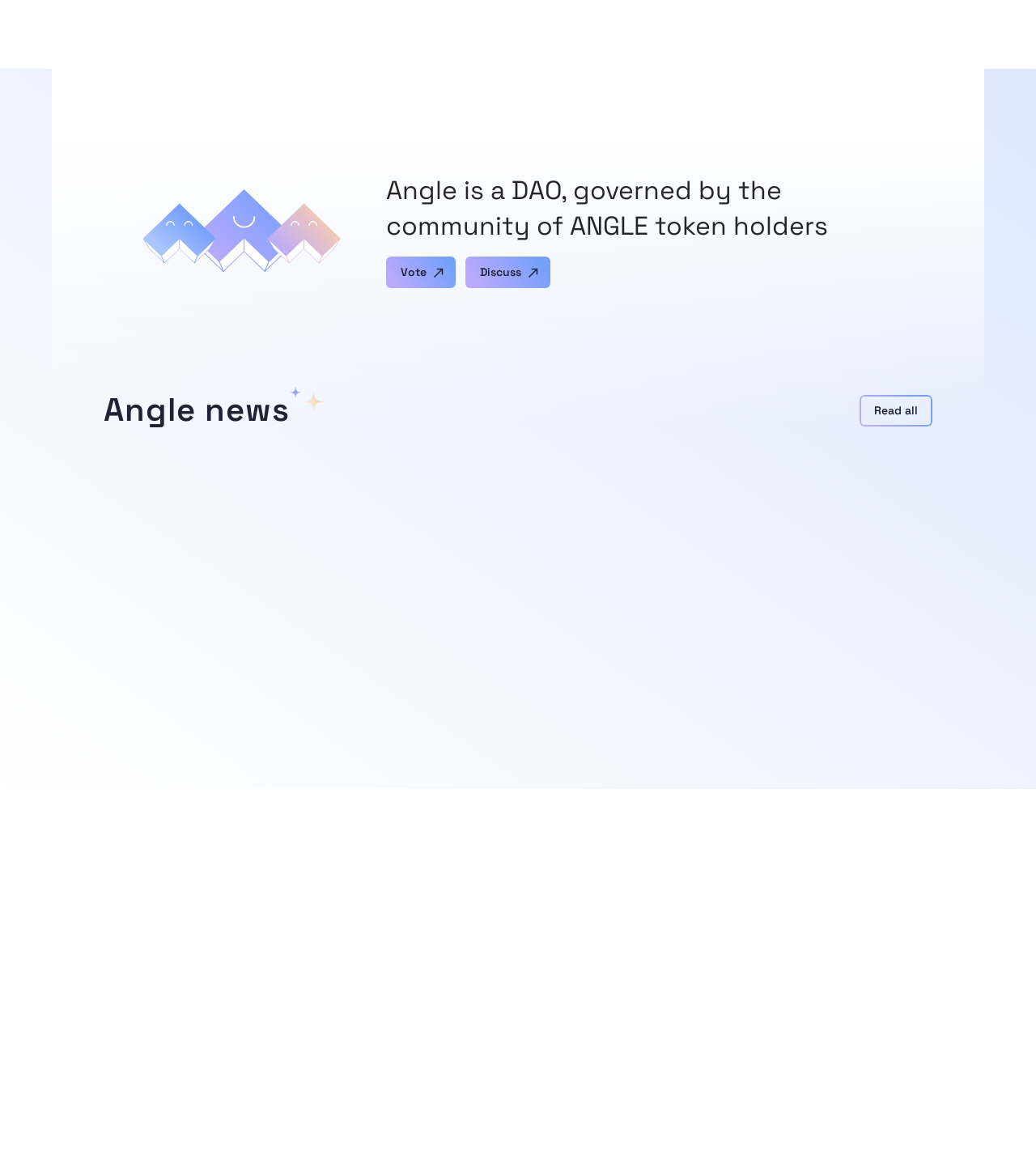Find the bounding box of the web element that fits this description: "alt="Angle logo footer"".

[0.05, 0.818, 0.15, 0.906]